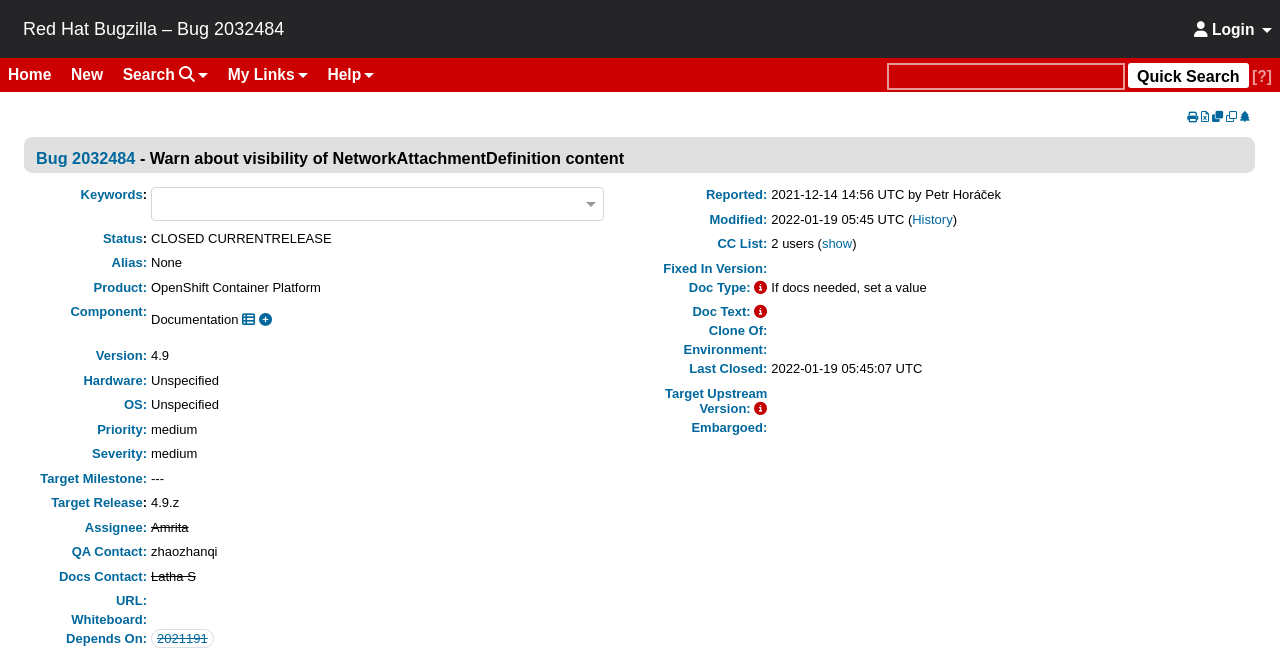Who is the assignee of the bug?
Please provide a single word or phrase based on the screenshot.

Amrita